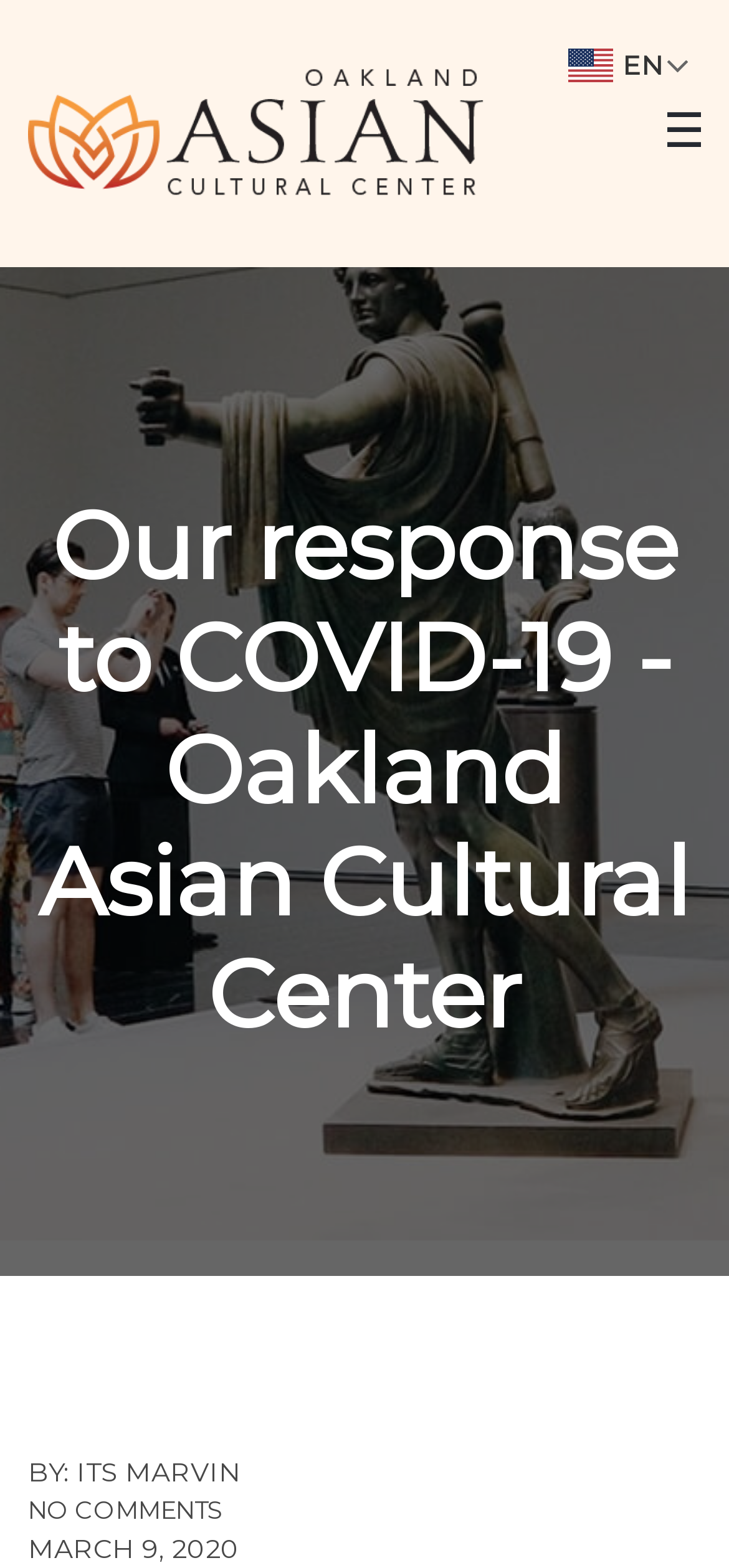Provide a brief response to the question below using one word or phrase:
What is the language of the webpage?

EN